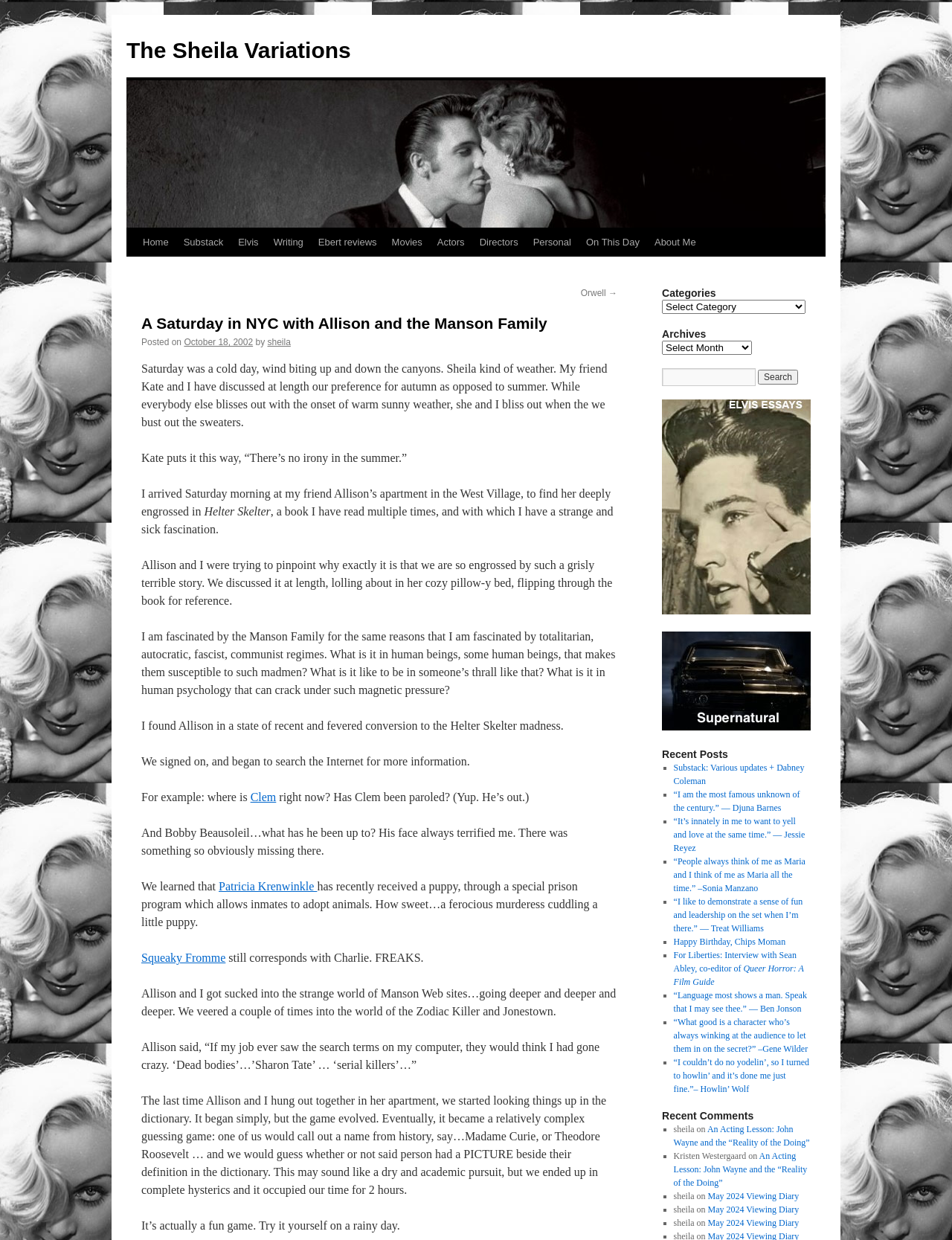Calculate the bounding box coordinates of the UI element given the description: "Orwell →".

[0.61, 0.232, 0.648, 0.241]